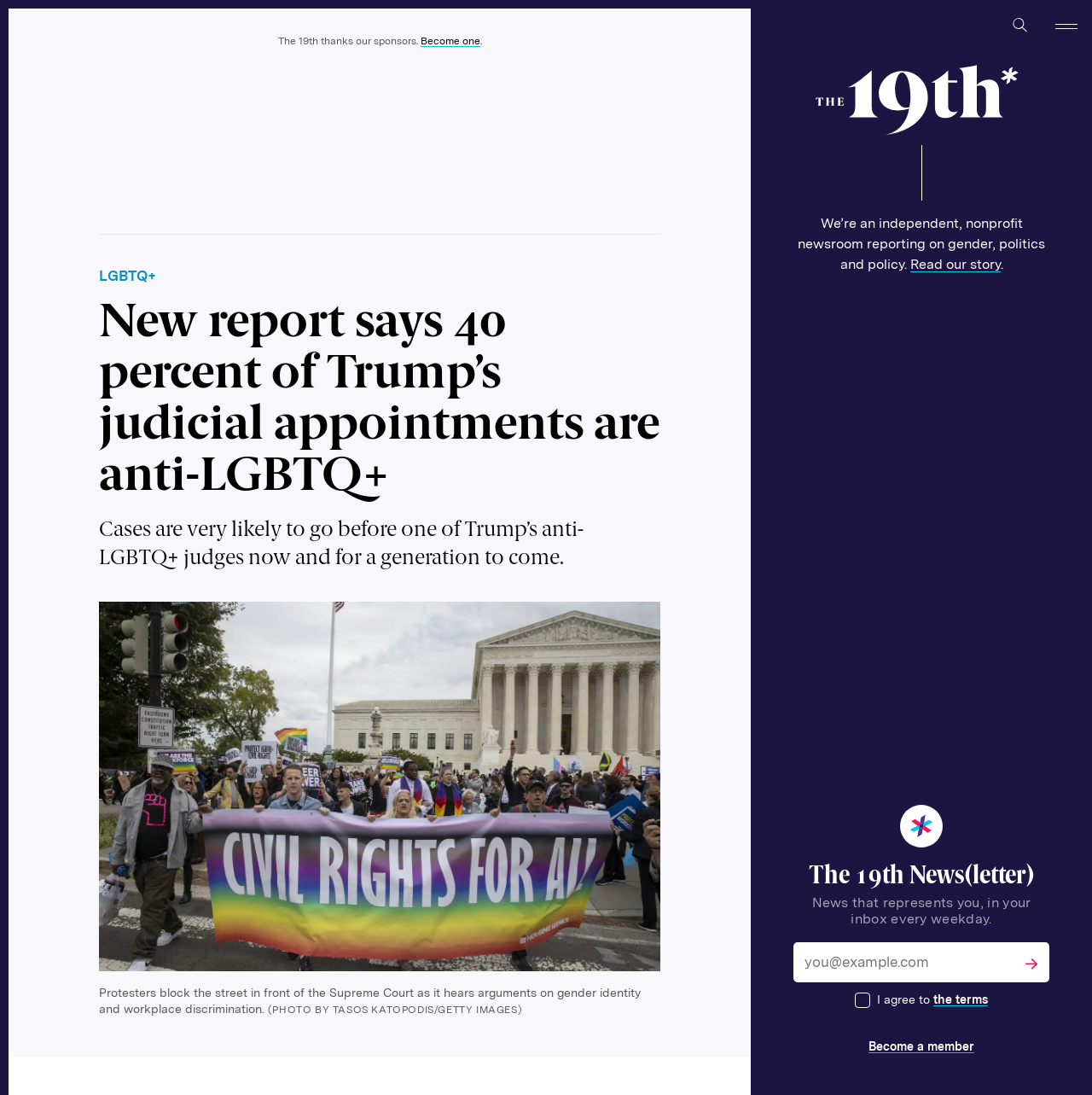What is the subject of the protest in the image?
Based on the image, answer the question with as much detail as possible.

The subject of the protest in the image is the Supreme Court, as indicated by the image caption 'Protesters block the street in front of the Supreme Court as it hears arguments on gender identity and workplace discrimination.'